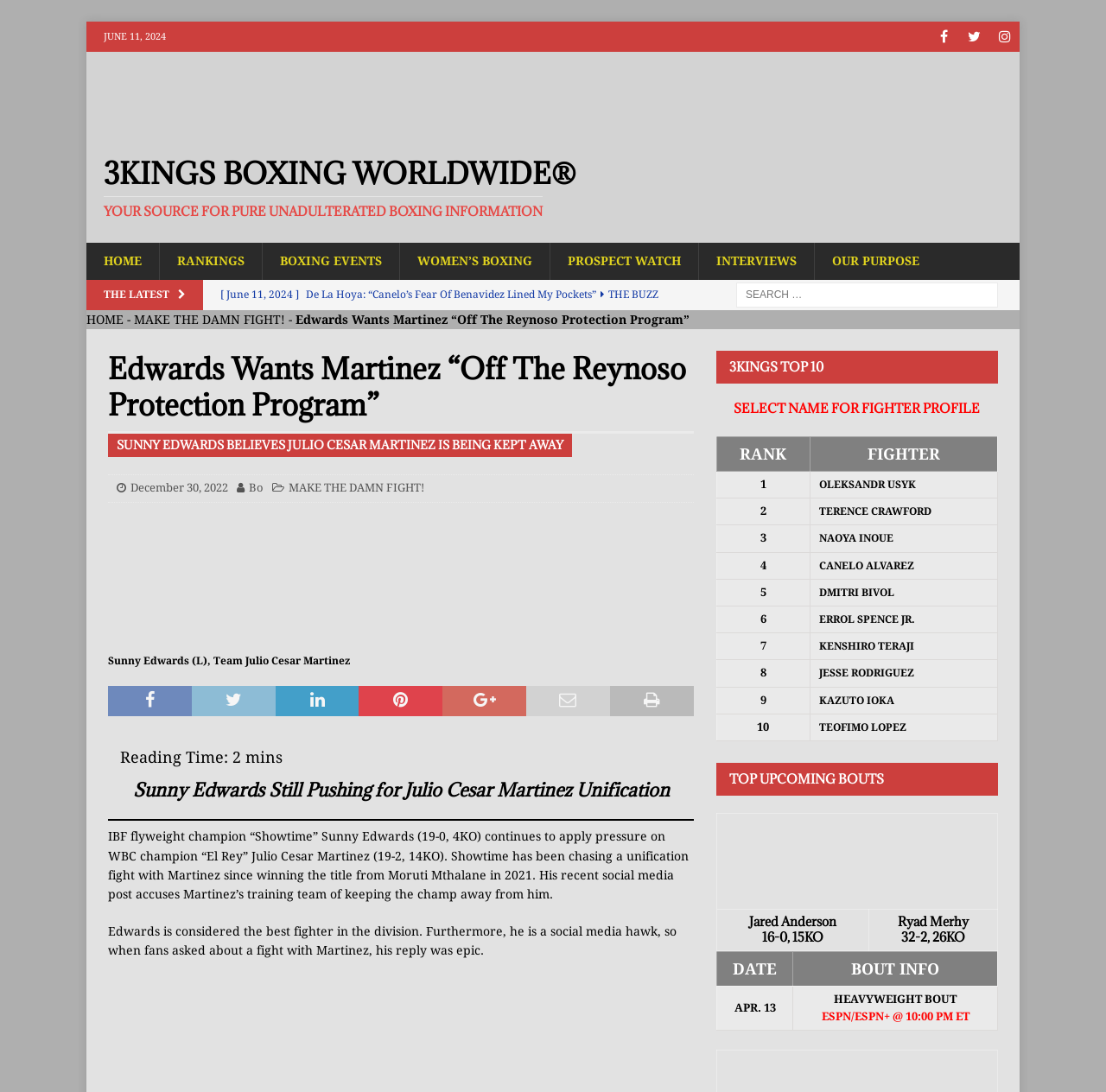Please identify the bounding box coordinates of the region to click in order to complete the task: "Go to the homepage". The coordinates must be four float numbers between 0 and 1, specified as [left, top, right, bottom].

[0.078, 0.223, 0.144, 0.256]